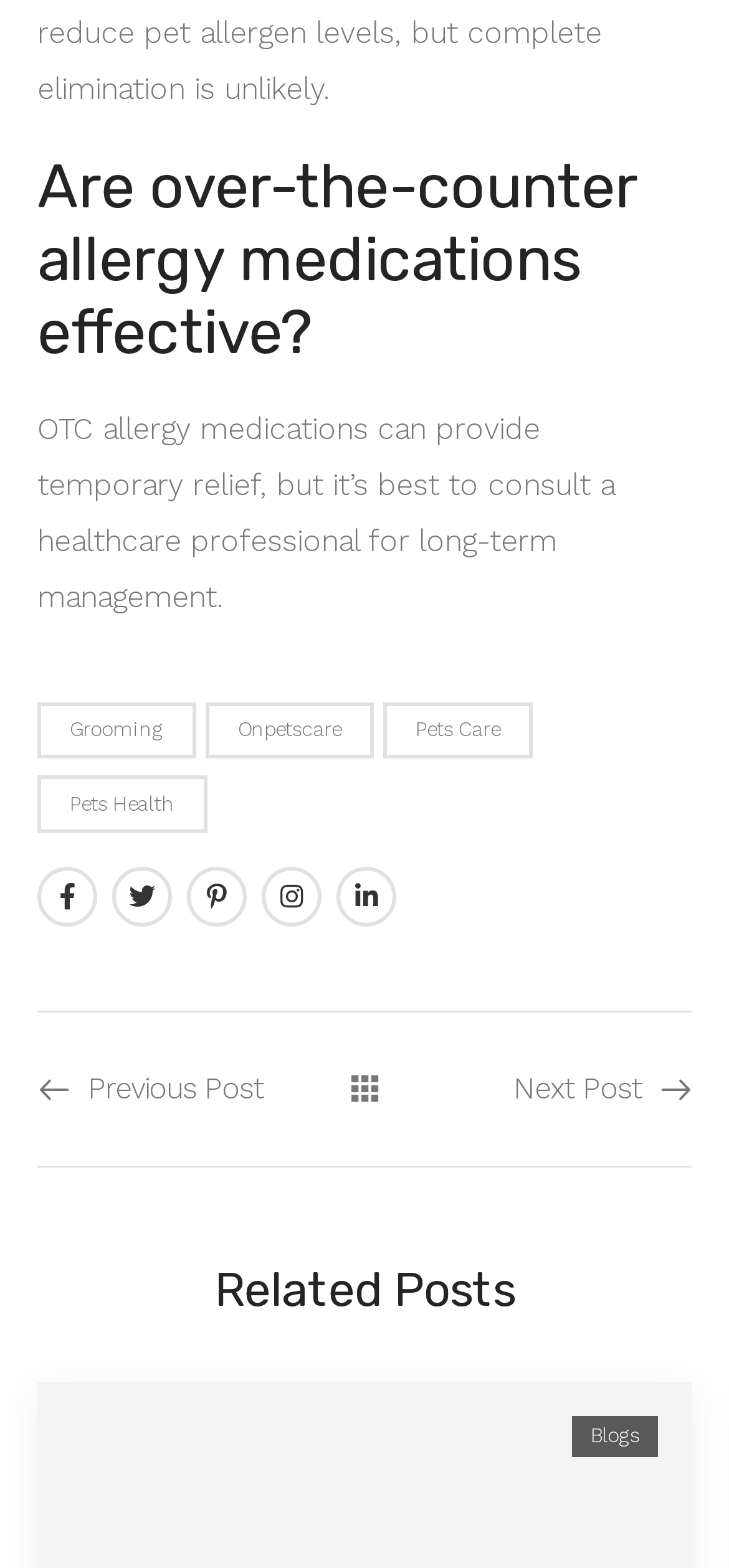Please specify the coordinates of the bounding box for the element that should be clicked to carry out this instruction: "Go to 'Pets Care'". The coordinates must be four float numbers between 0 and 1, formatted as [left, top, right, bottom].

[0.526, 0.448, 0.73, 0.484]